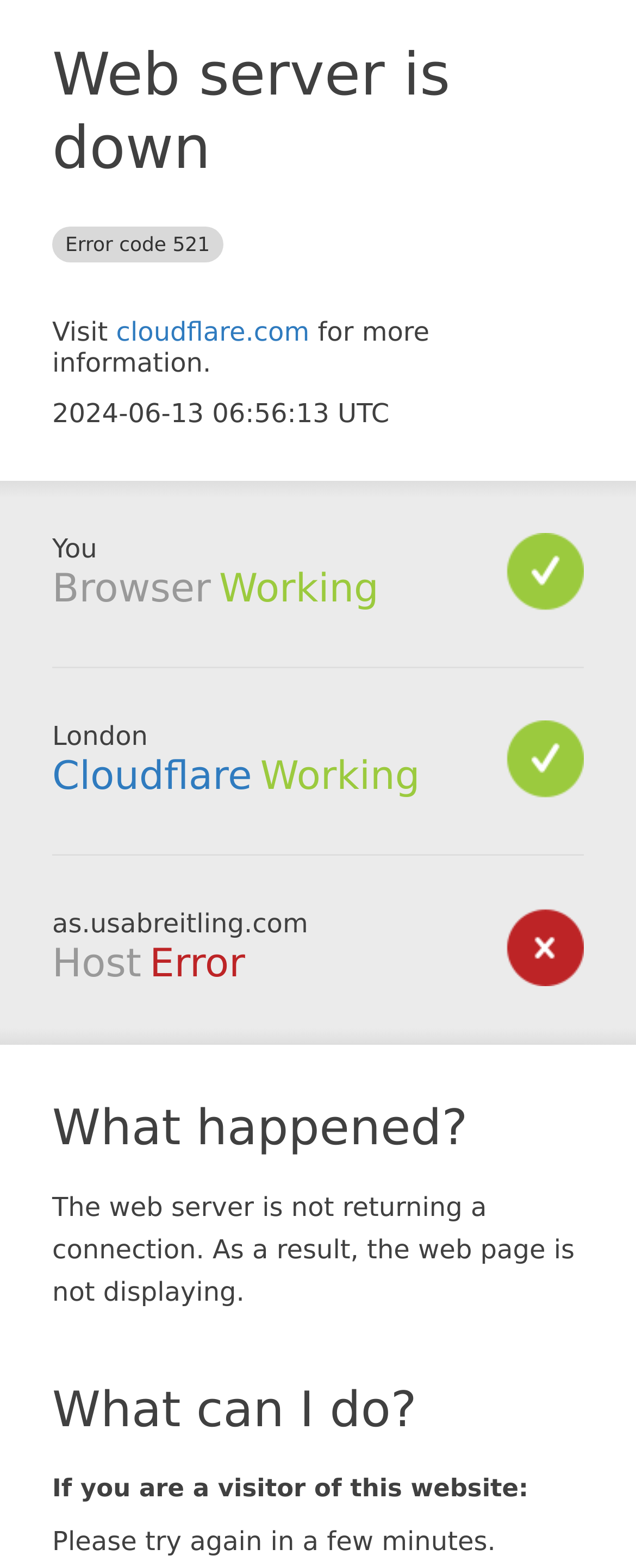What is the current status of the host?
Give a single word or phrase as your answer by examining the image.

Error